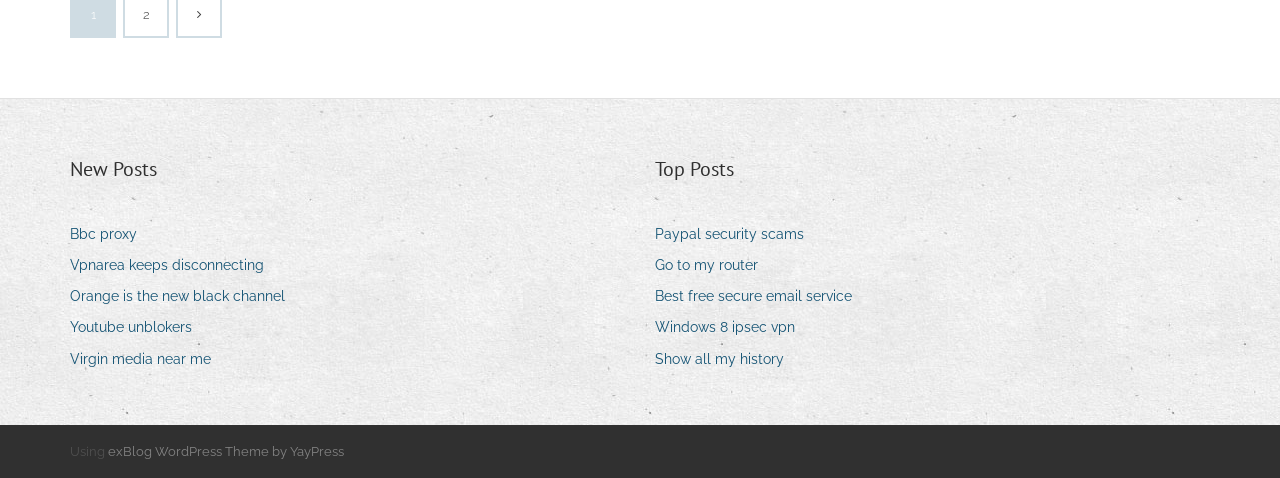Respond to the question below with a single word or phrase:
What is the category of posts on the left?

New Posts